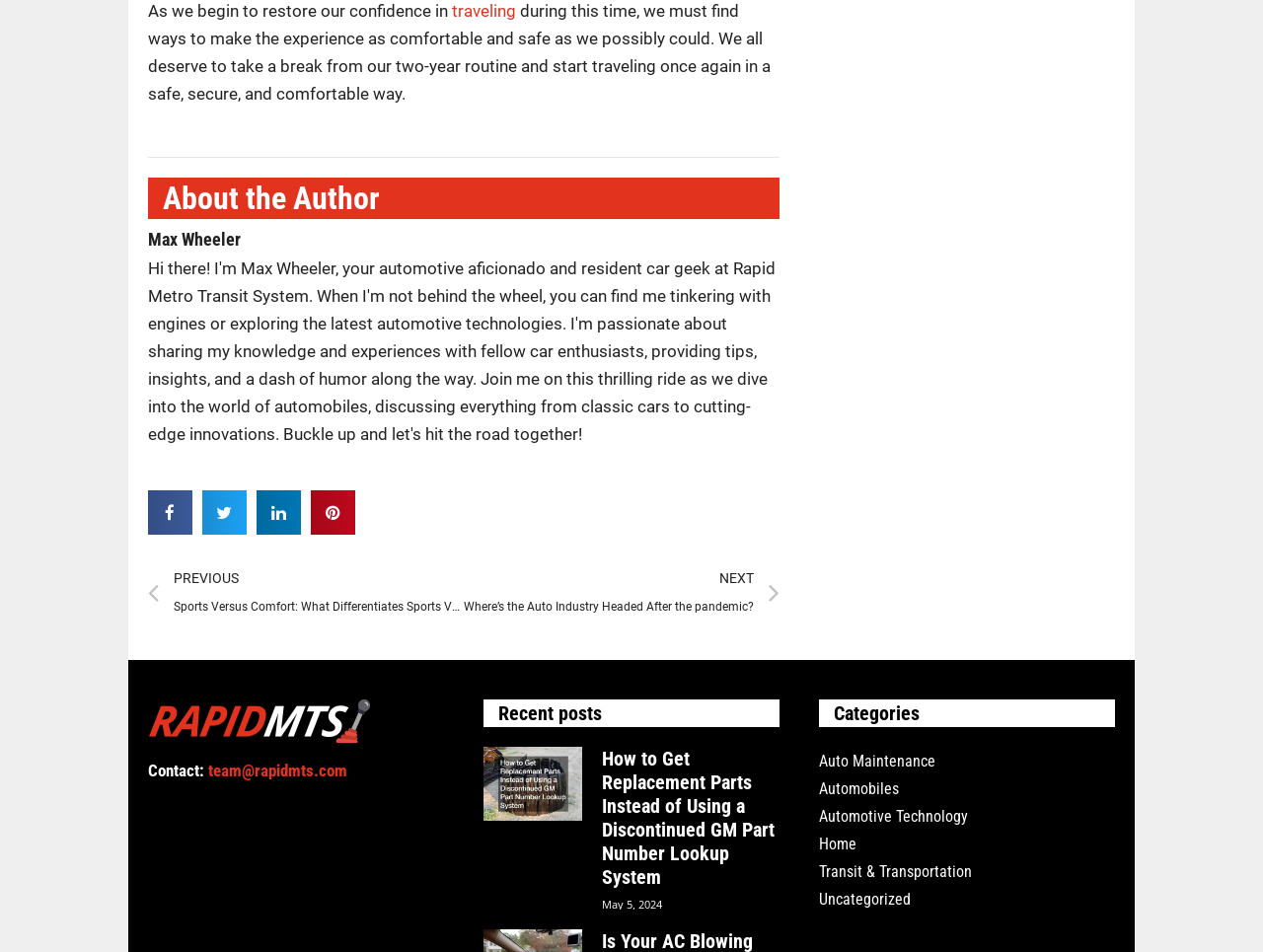Find the bounding box coordinates of the clickable area required to complete the following action: "Contact the team via email".

[0.164, 0.799, 0.275, 0.819]